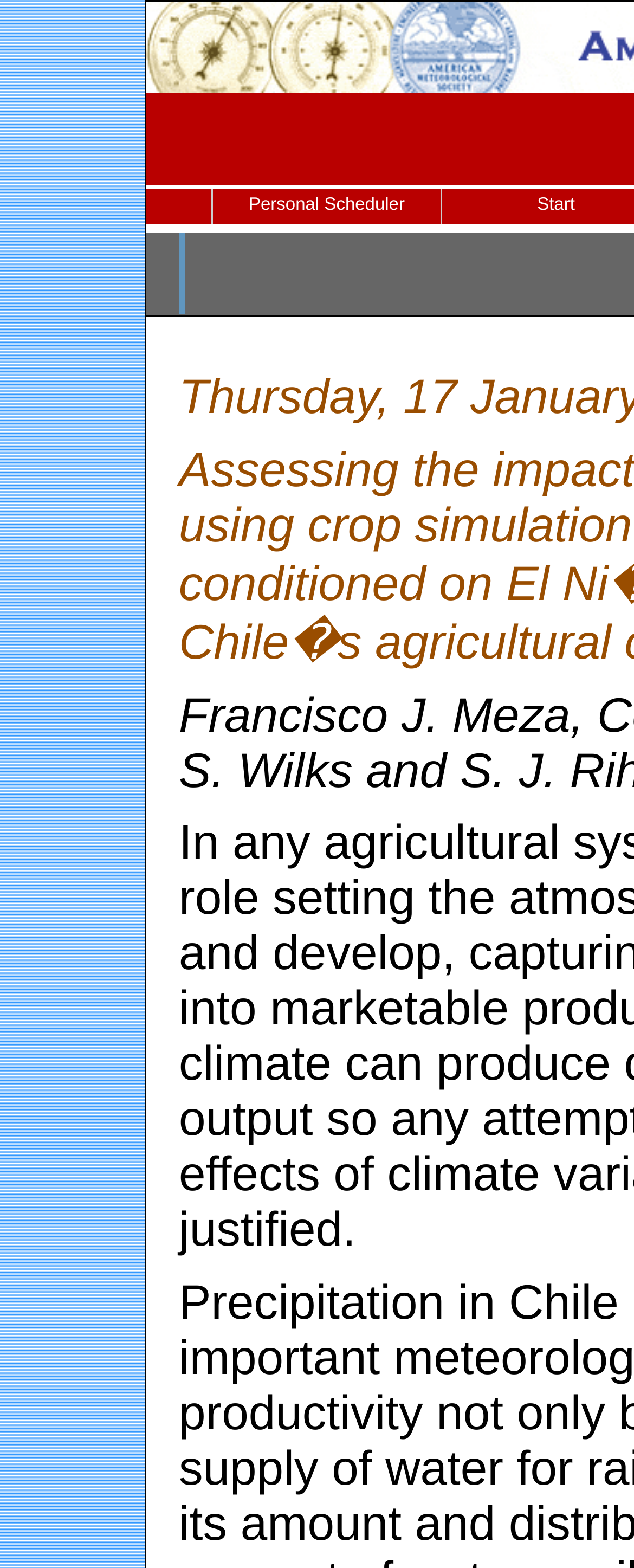Using the webpage screenshot and the element description Personal Scheduler, determine the bounding box coordinates. Specify the coordinates in the format (top-left x, top-left y, bottom-right x, bottom-right y) with values ranging from 0 to 1.

[0.336, 0.089, 0.695, 0.112]